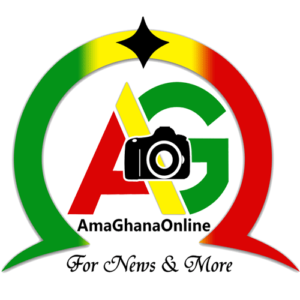What is the slogan of AmaGhanaOnline?
Make sure to answer the question with a detailed and comprehensive explanation.

The slogan 'For News & More' is elegantly placed beneath the logo, reinforcing the brand's commitment to comprehensive reporting and engaging content, emphasizing that they offer more than just news.